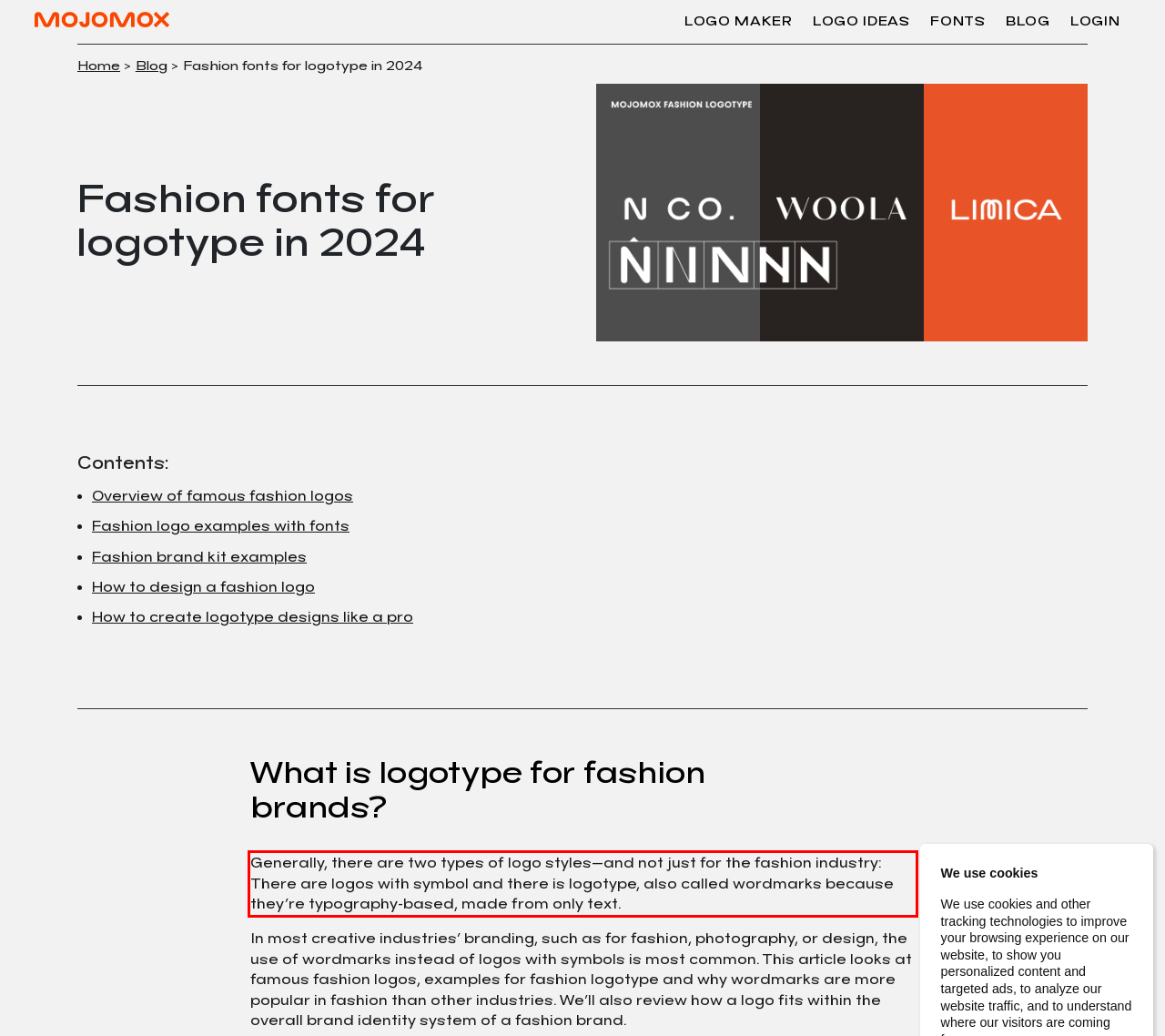You are looking at a screenshot of a webpage with a red rectangle bounding box. Use OCR to identify and extract the text content found inside this red bounding box.

Generally, there are two types of logo styles—and not just for the fashion industry: There are logos with symbol and there is logotype, also called wordmarks because they’re typography-based, made from only text.